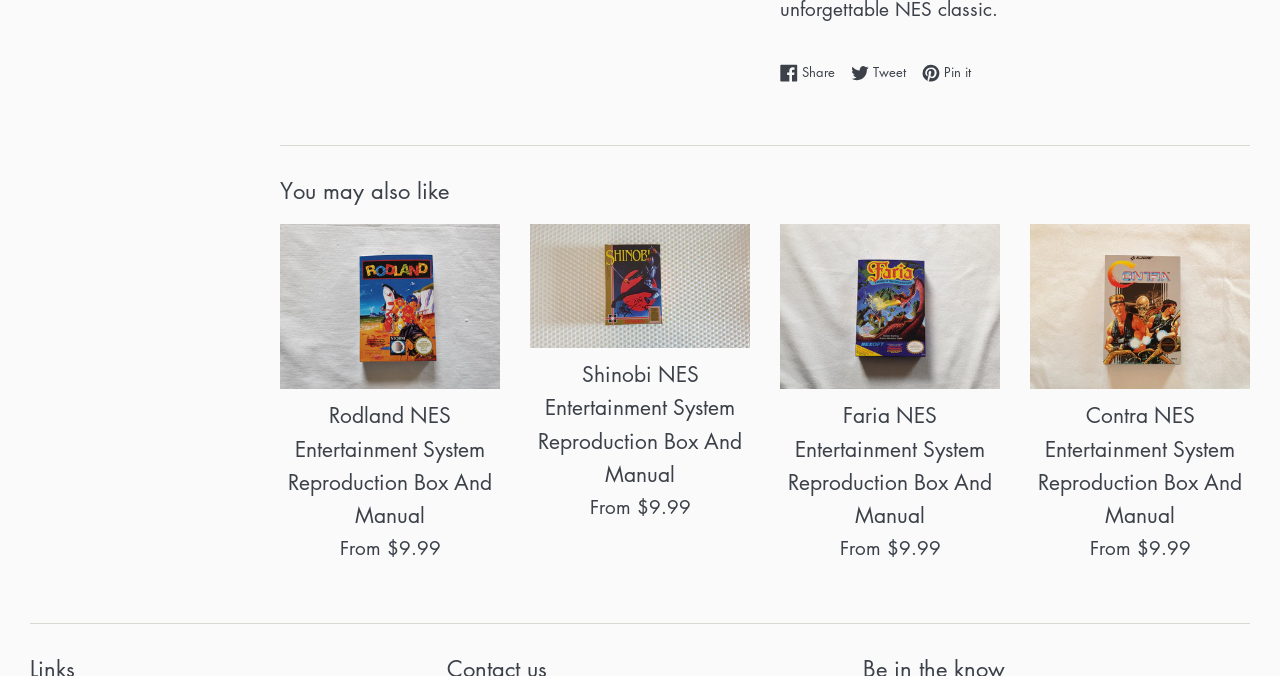Are there any images on the webpage?
Please answer using one word or phrase, based on the screenshot.

Yes